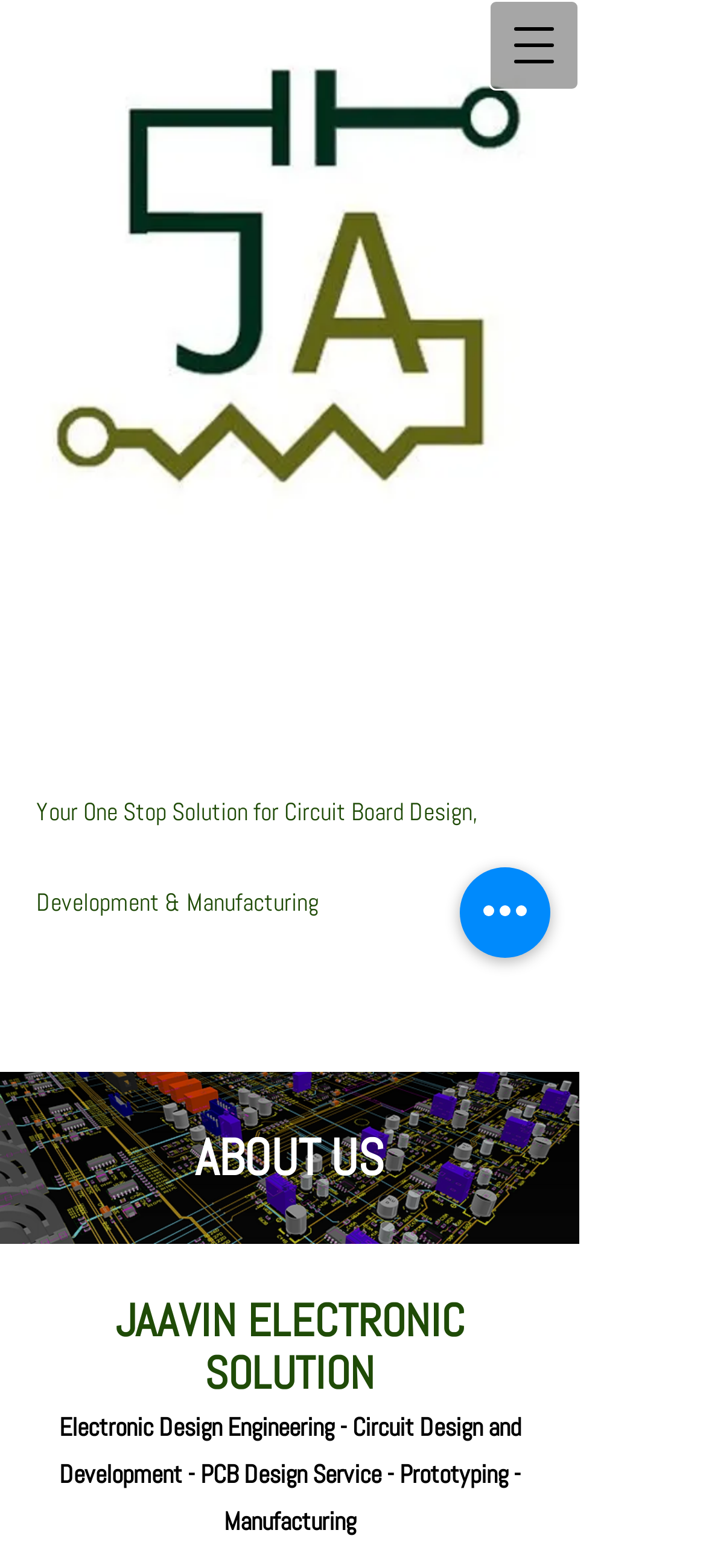How many headings are on the navigation menu?
By examining the image, provide a one-word or phrase answer.

2